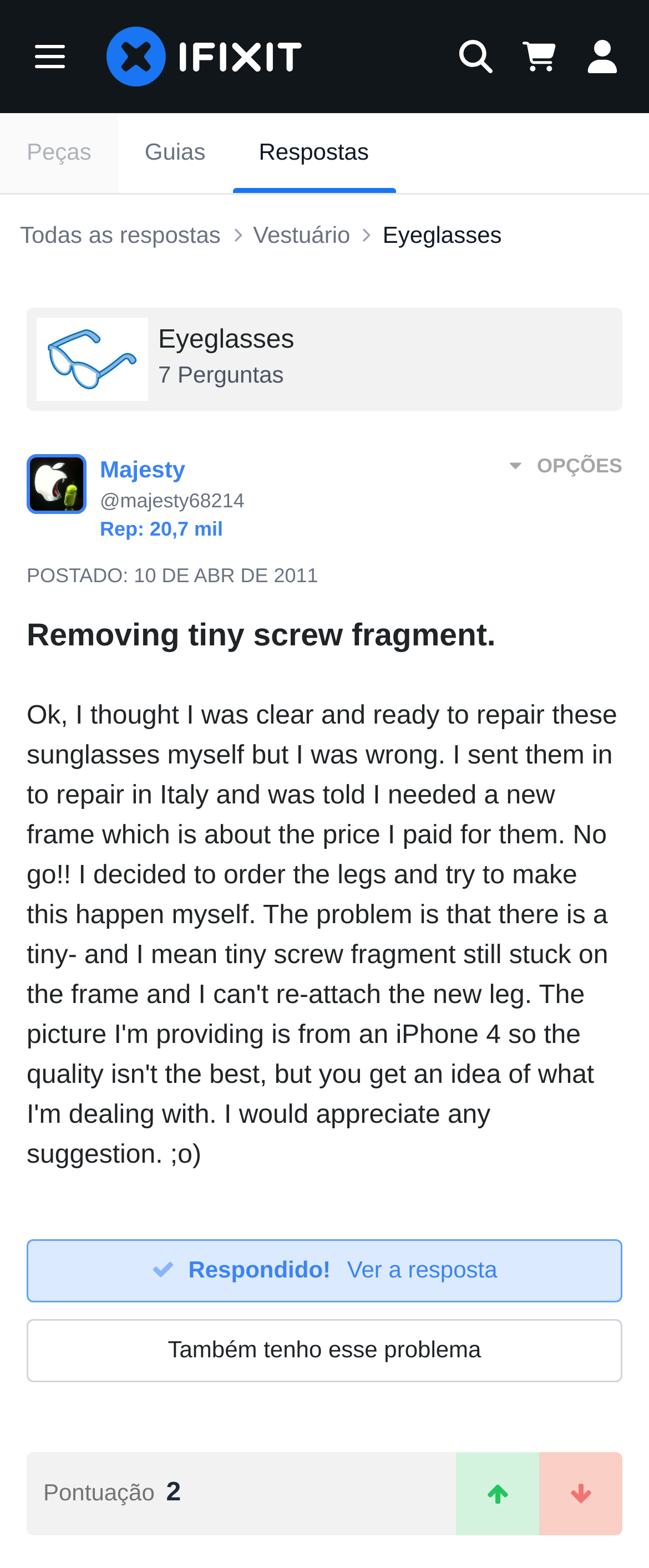Can you find the bounding box coordinates for the element that needs to be clicked to execute this instruction: "Click the 'Menu' button"? The coordinates should be given as four float numbers between 0 and 1, i.e., [left, top, right, bottom].

[0.031, 0.017, 0.123, 0.055]